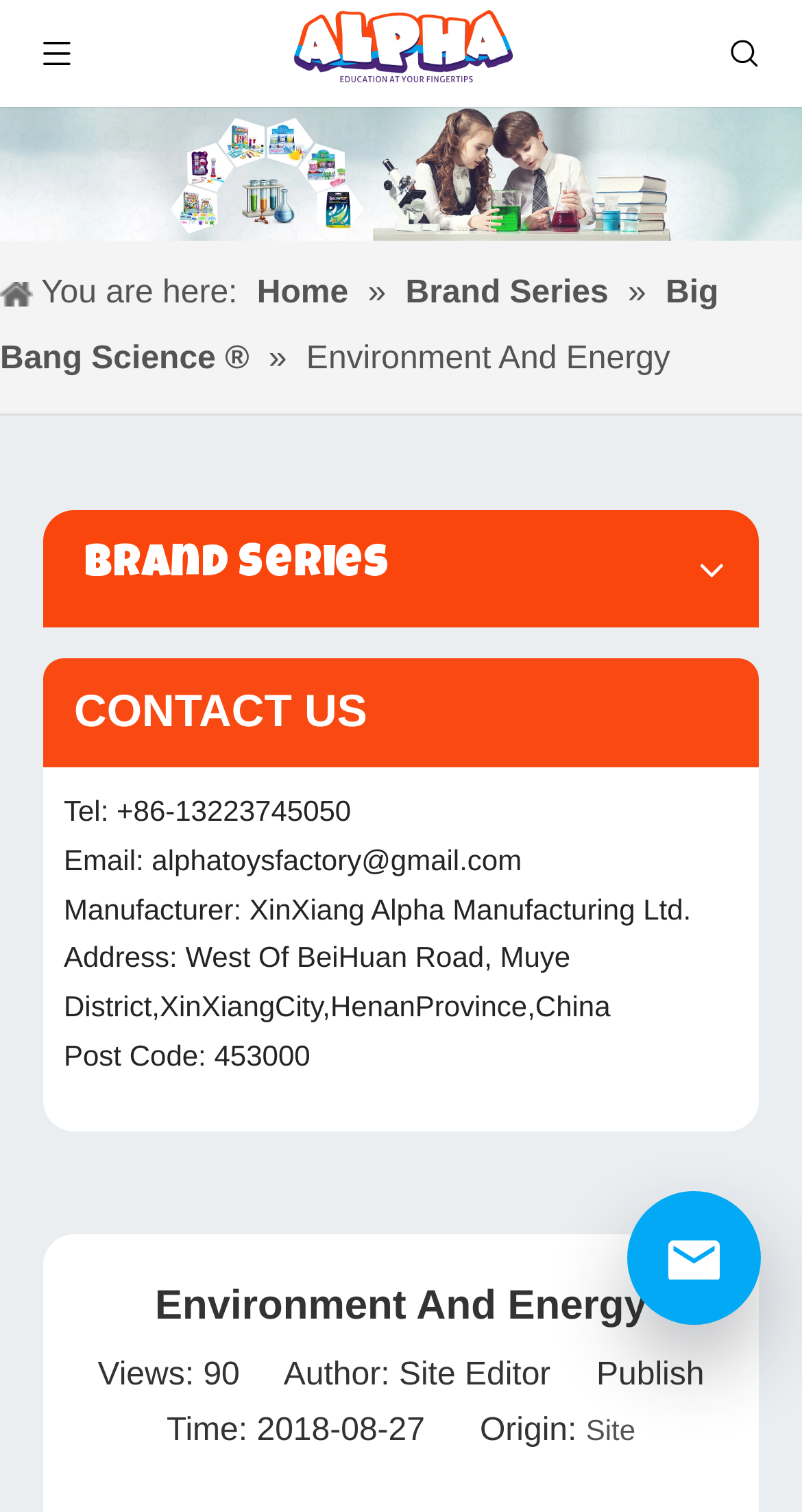Based on the image, provide a detailed and complete answer to the question: 
What is the phone number of the company?

I found the phone number by looking at the contact information section, where it says 'Tel: +86-13223745050'.